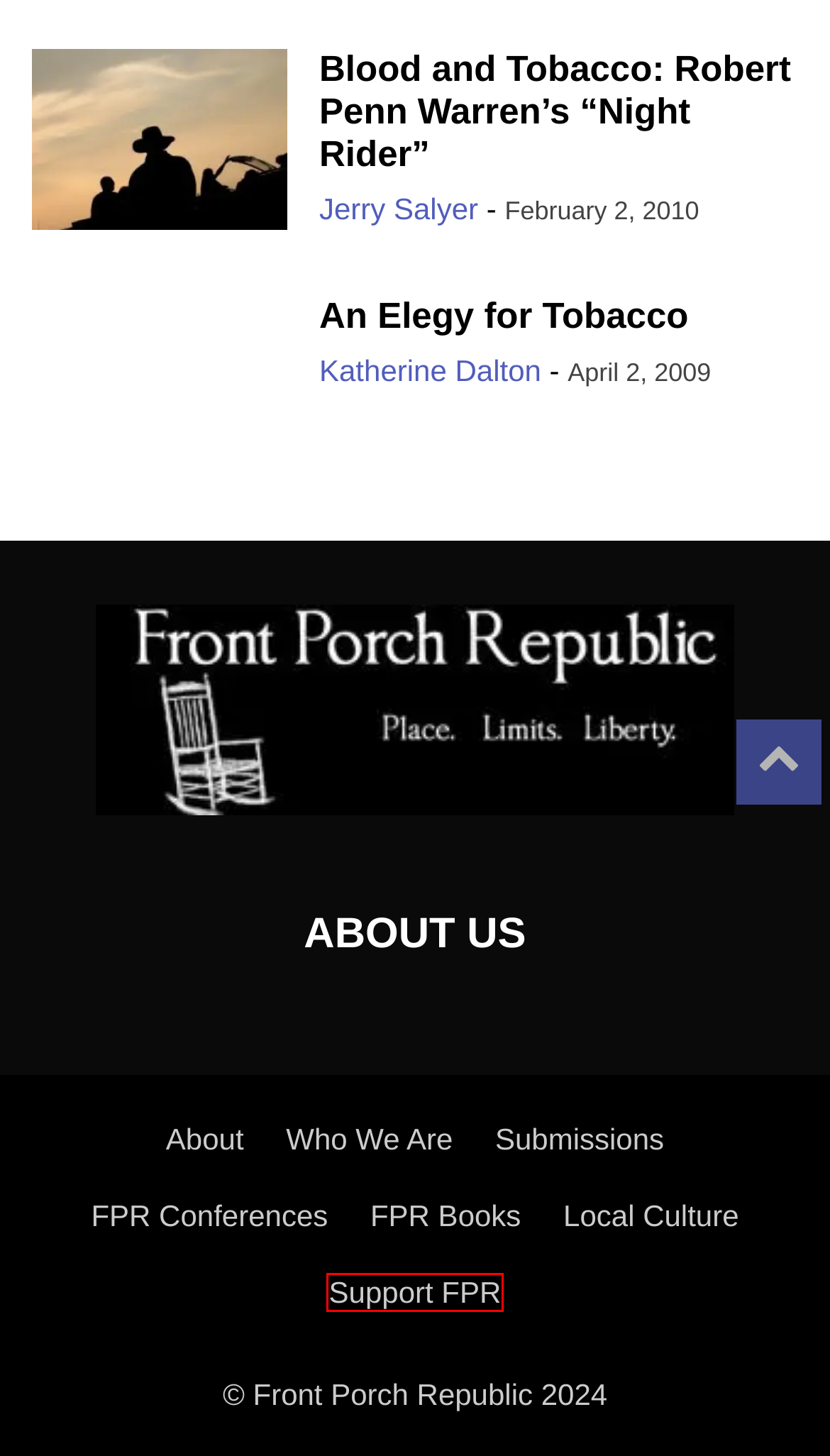Examine the screenshot of the webpage, which has a red bounding box around a UI element. Select the webpage description that best fits the new webpage after the element inside the red bounding box is clicked. Here are the choices:
A. Blood and Tobacco: Robert Penn Warren's "Night Rider" - Front Porch Republic
B. FPR Conferences - Front Porch Republic
C. Who We Are - Front Porch Republic
D. Support FPR - Front Porch Republic
E. FPR Books - Front Porch Republic
F. Jerry Salyer, Author at Front Porch Republic
G. Submissions - Front Porch Republic
H. About - Front Porch Republic

D